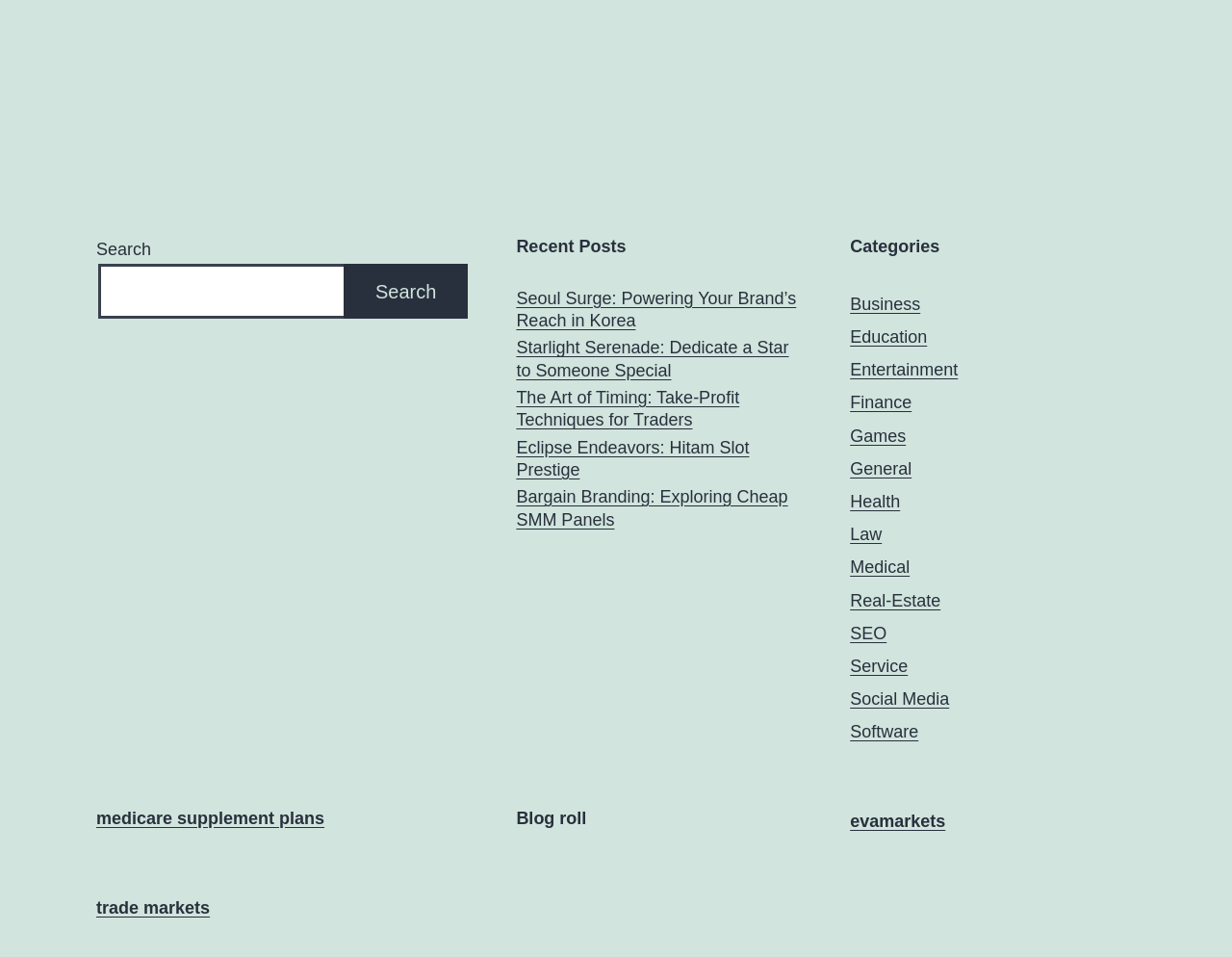Answer the following in one word or a short phrase: 
What categories are available on this website?

Multiple categories